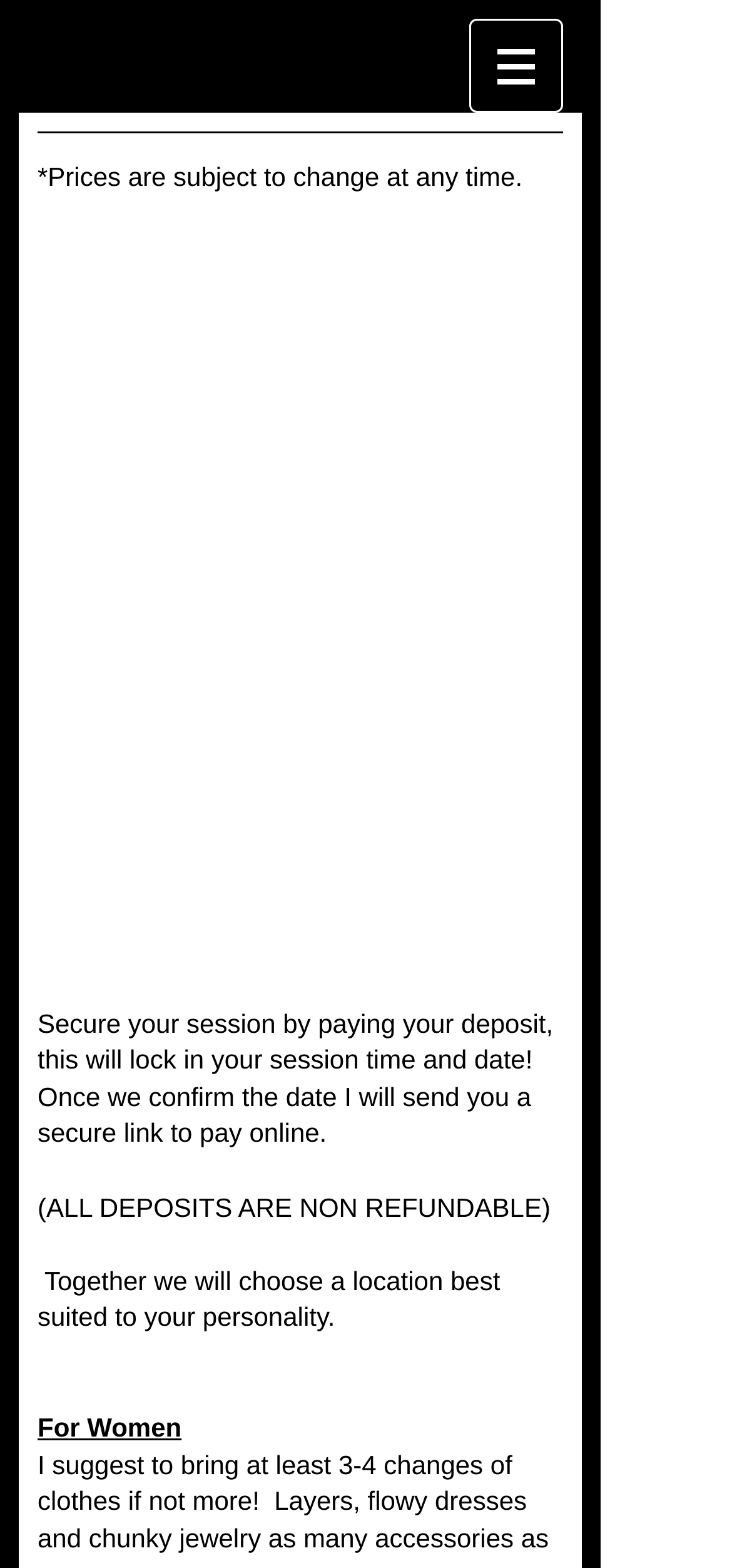What is the purpose of paying a deposit?
Using the information from the image, provide a comprehensive answer to the question.

Based on the text 'Secure your session by paying your deposit, this will lock in your session time and date!', it is clear that paying a deposit is necessary to secure a session, which means to confirm and guarantee a specific time and date for the session.